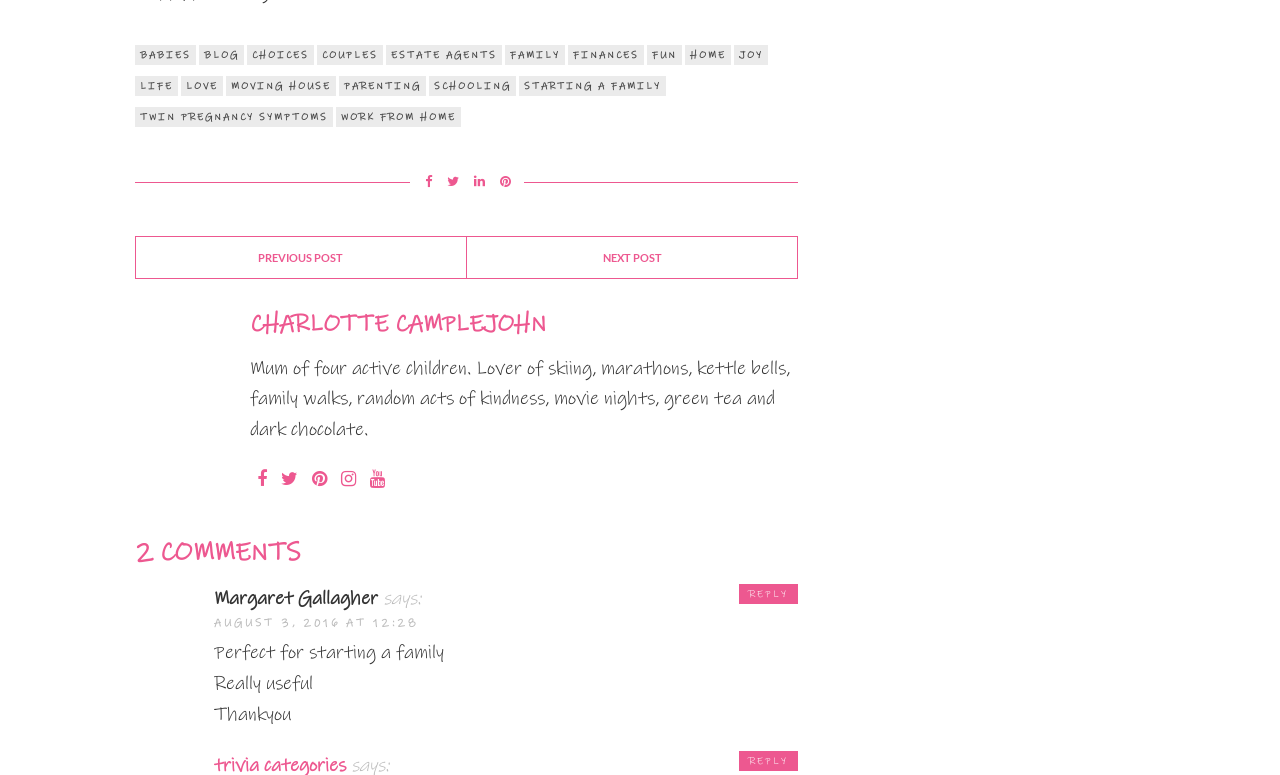Find the bounding box coordinates of the clickable area required to complete the following action: "Click on the 'BABIES' link".

[0.105, 0.058, 0.153, 0.084]